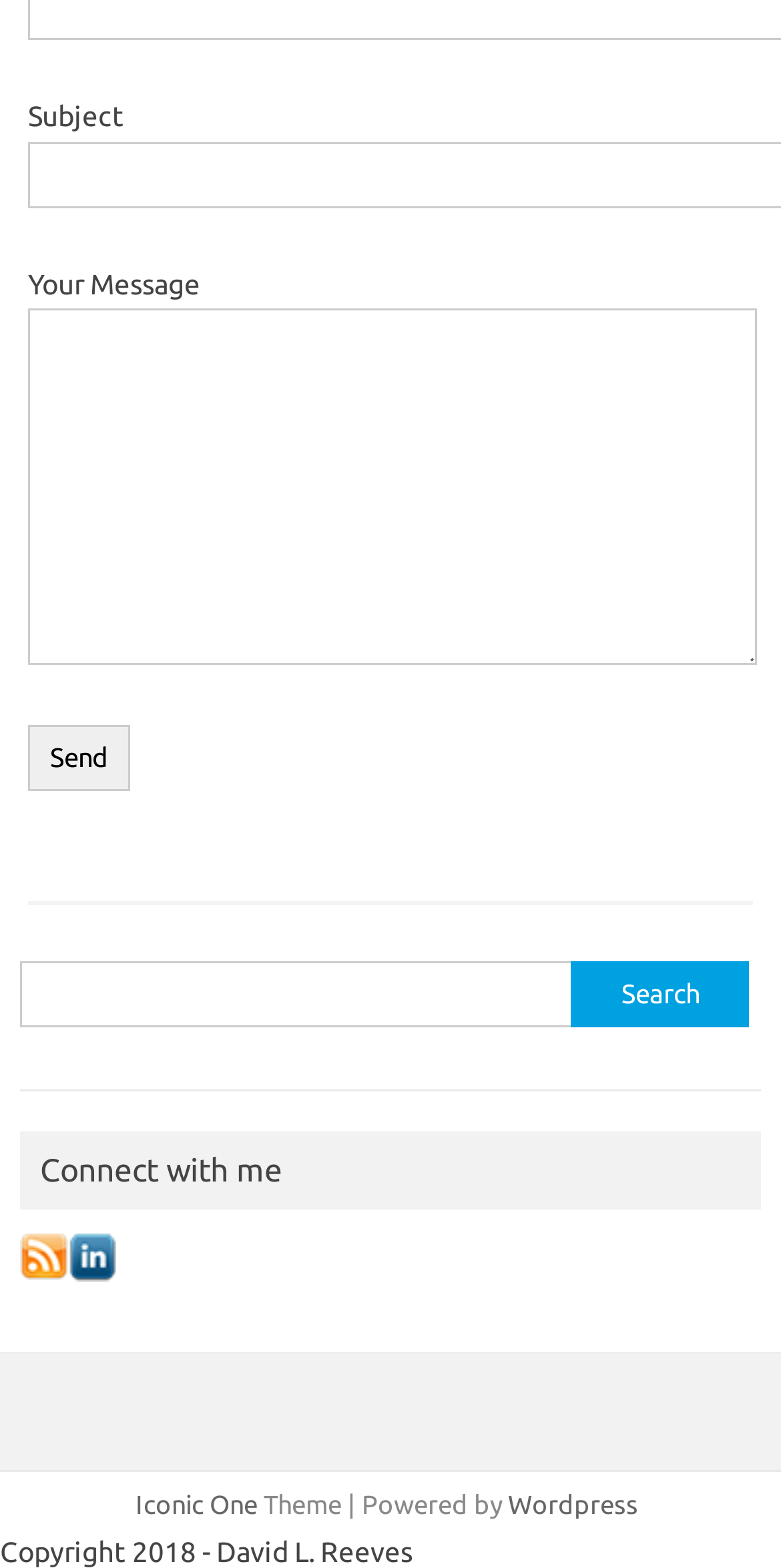Pinpoint the bounding box coordinates of the element that must be clicked to accomplish the following instruction: "Enter your message". The coordinates should be in the format of four float numbers between 0 and 1, i.e., [left, top, right, bottom].

[0.036, 0.197, 0.969, 0.424]